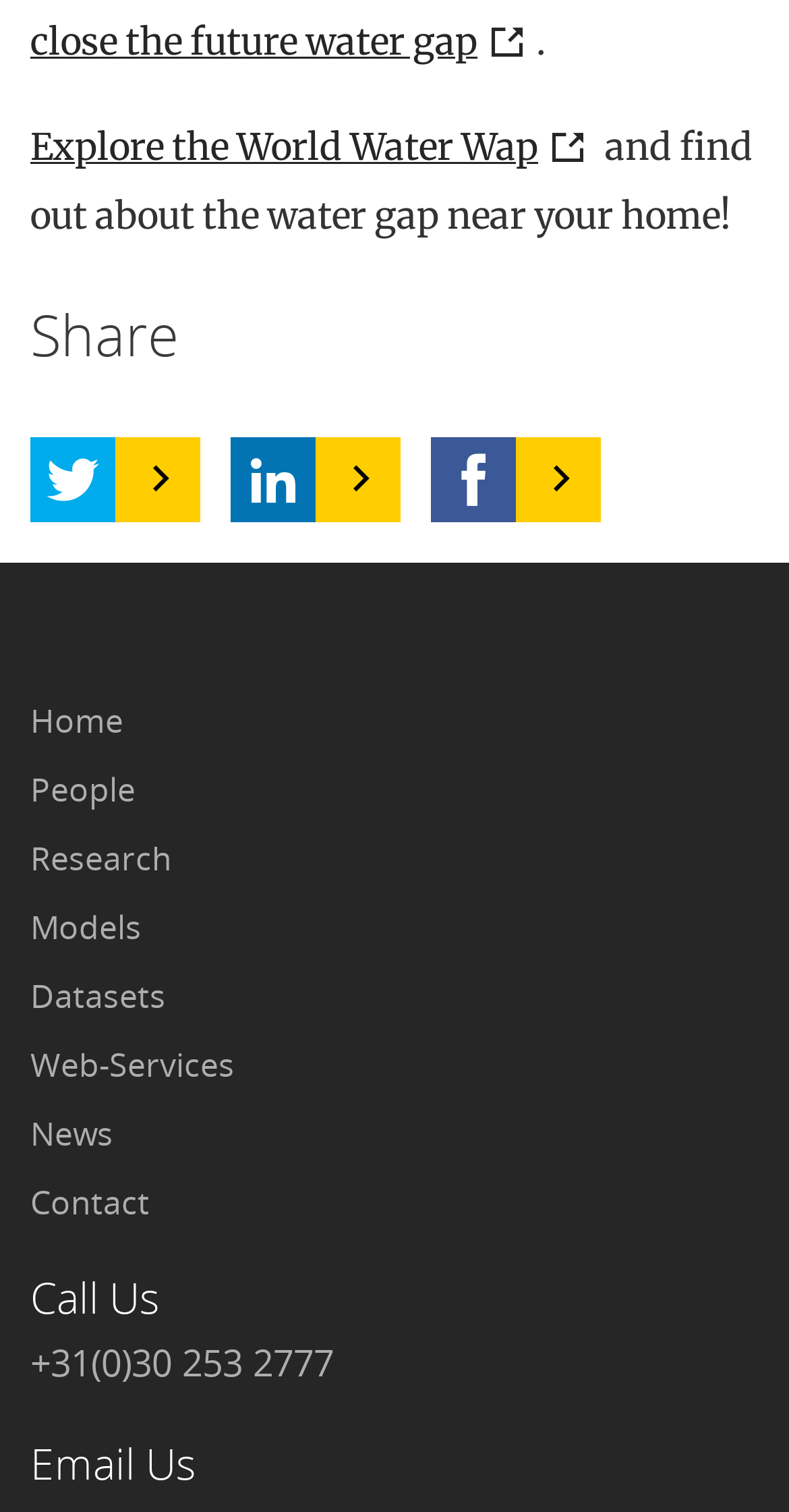Give a succinct answer to this question in a single word or phrase: 
How many headings are present on the webpage?

3